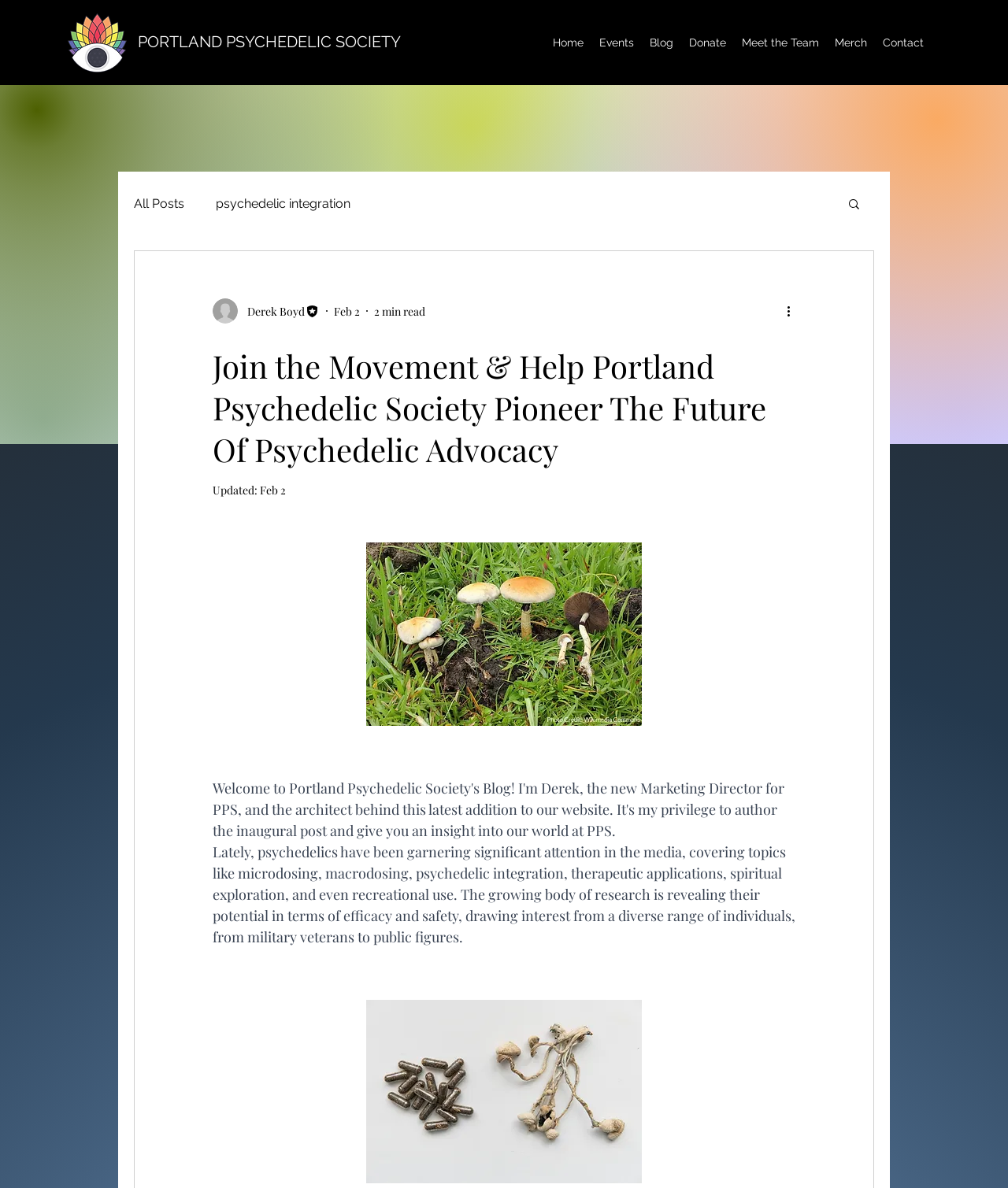Provide the bounding box coordinates for the UI element described in this sentence: "aria-label="More actions"". The coordinates should be four float values between 0 and 1, i.e., [left, top, right, bottom].

[0.778, 0.254, 0.797, 0.27]